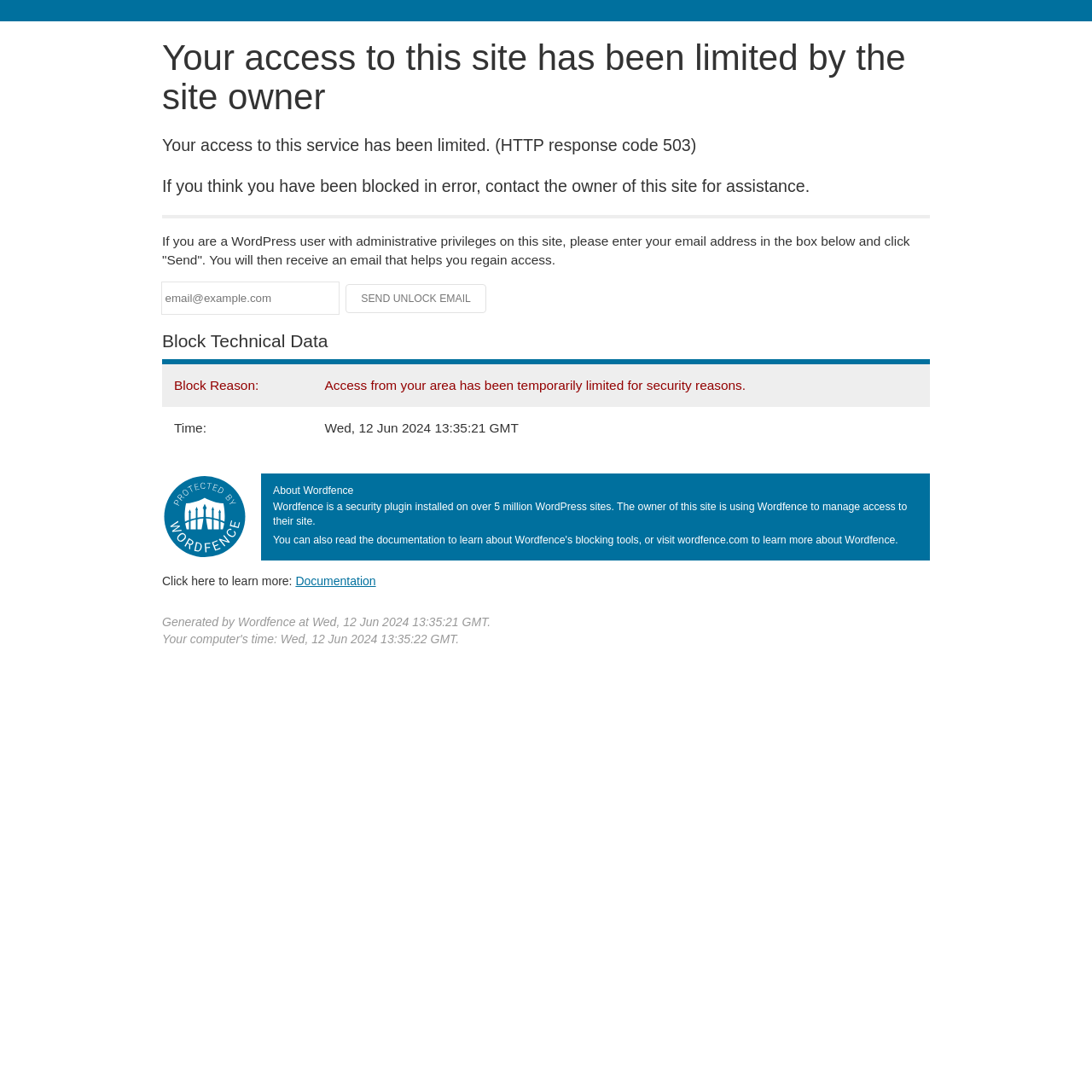What is the reason for the site access limitation?
Using the visual information, respond with a single word or phrase.

Security reasons